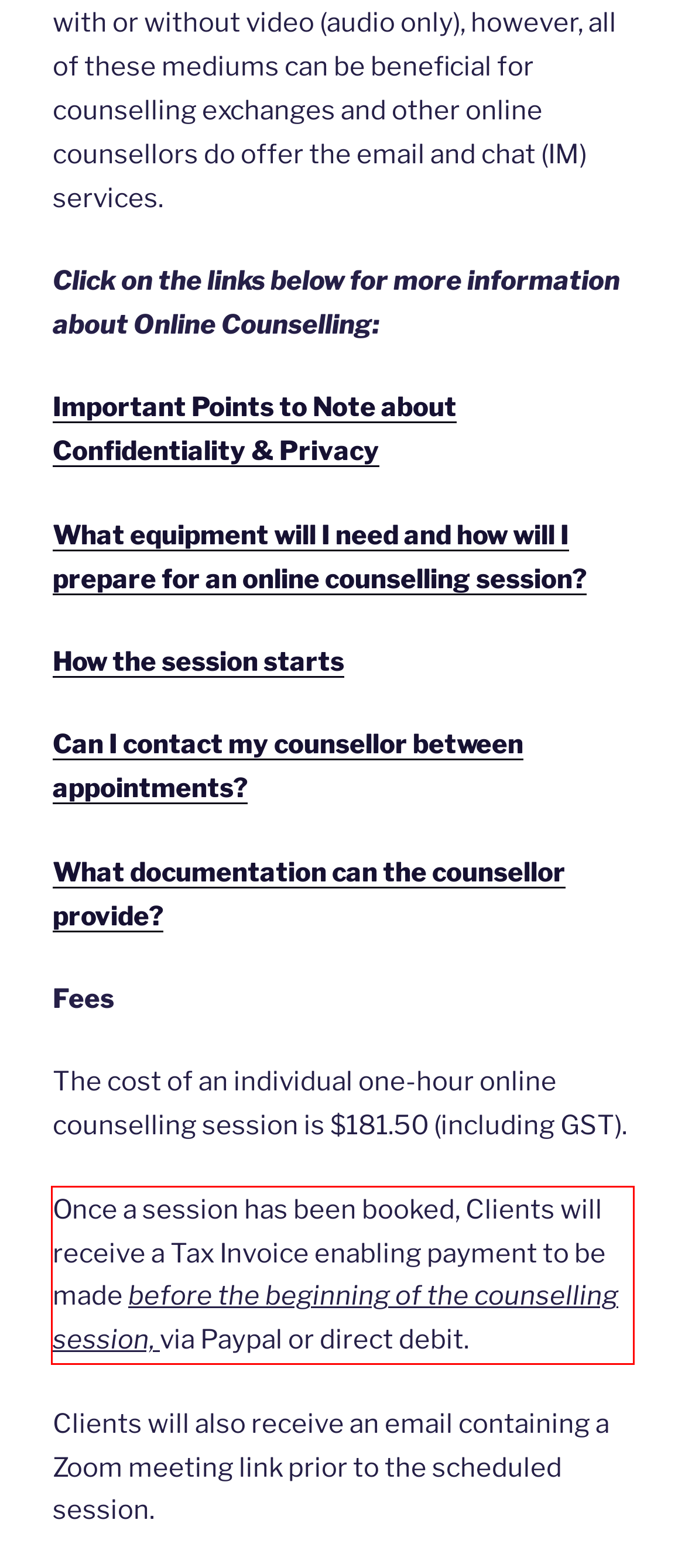There is a UI element on the webpage screenshot marked by a red bounding box. Extract and generate the text content from within this red box.

Once a session has been booked, Clients will receive a Tax Invoice enabling payment to be made before the beginning of the counselling session, via Paypal or direct debit.